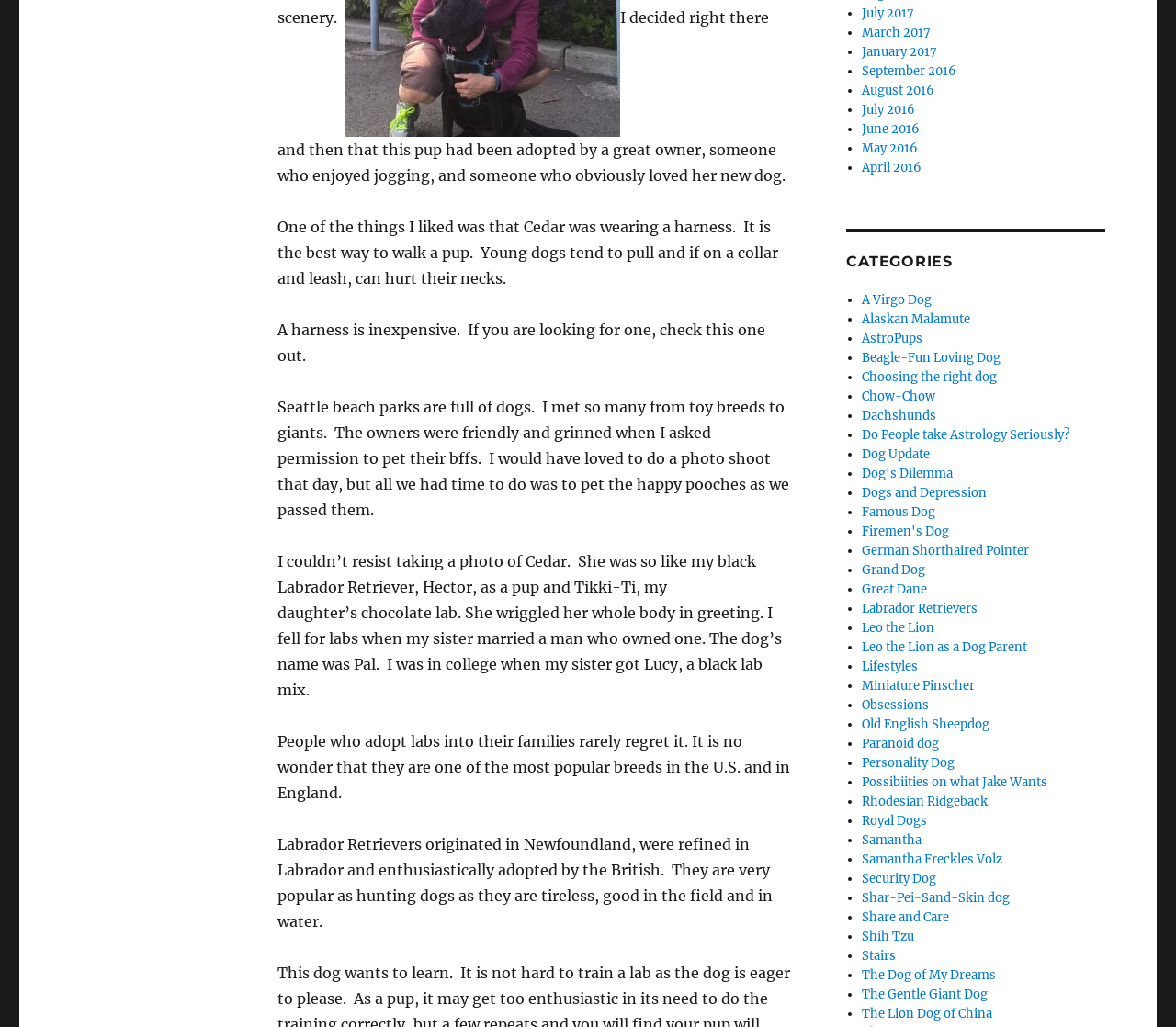Please determine the bounding box coordinates for the UI element described here. Use the format (top-left x, top-left y, bottom-right x, bottom-right y) with values bounded between 0 and 1: German Shorthaired Pointer

[0.733, 0.528, 0.875, 0.544]